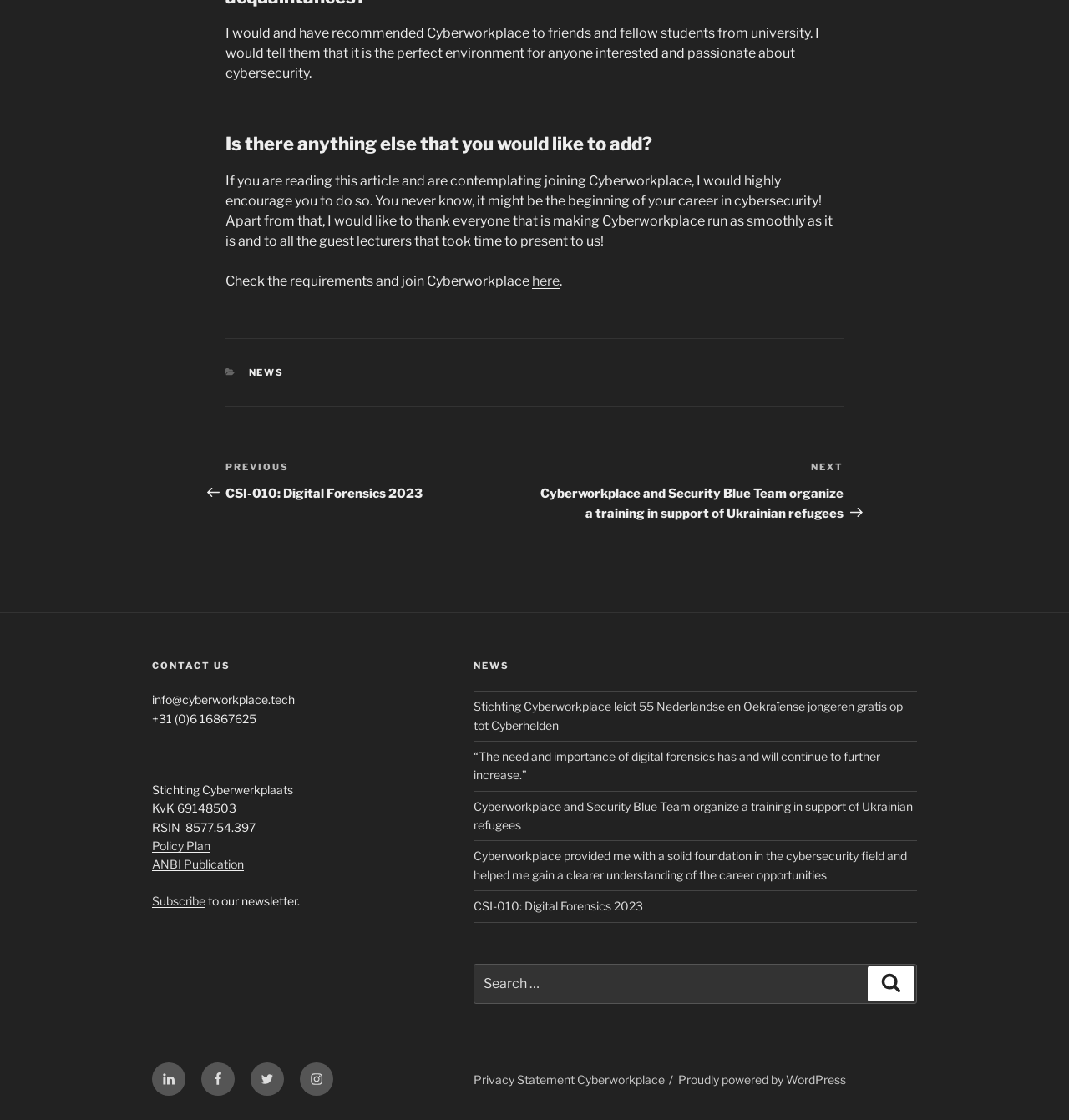Identify the bounding box coordinates for the element that needs to be clicked to fulfill this instruction: "Read the news about Cyberworkplace and Security Blue Team". Provide the coordinates in the format of four float numbers between 0 and 1: [left, top, right, bottom].

[0.443, 0.713, 0.854, 0.743]